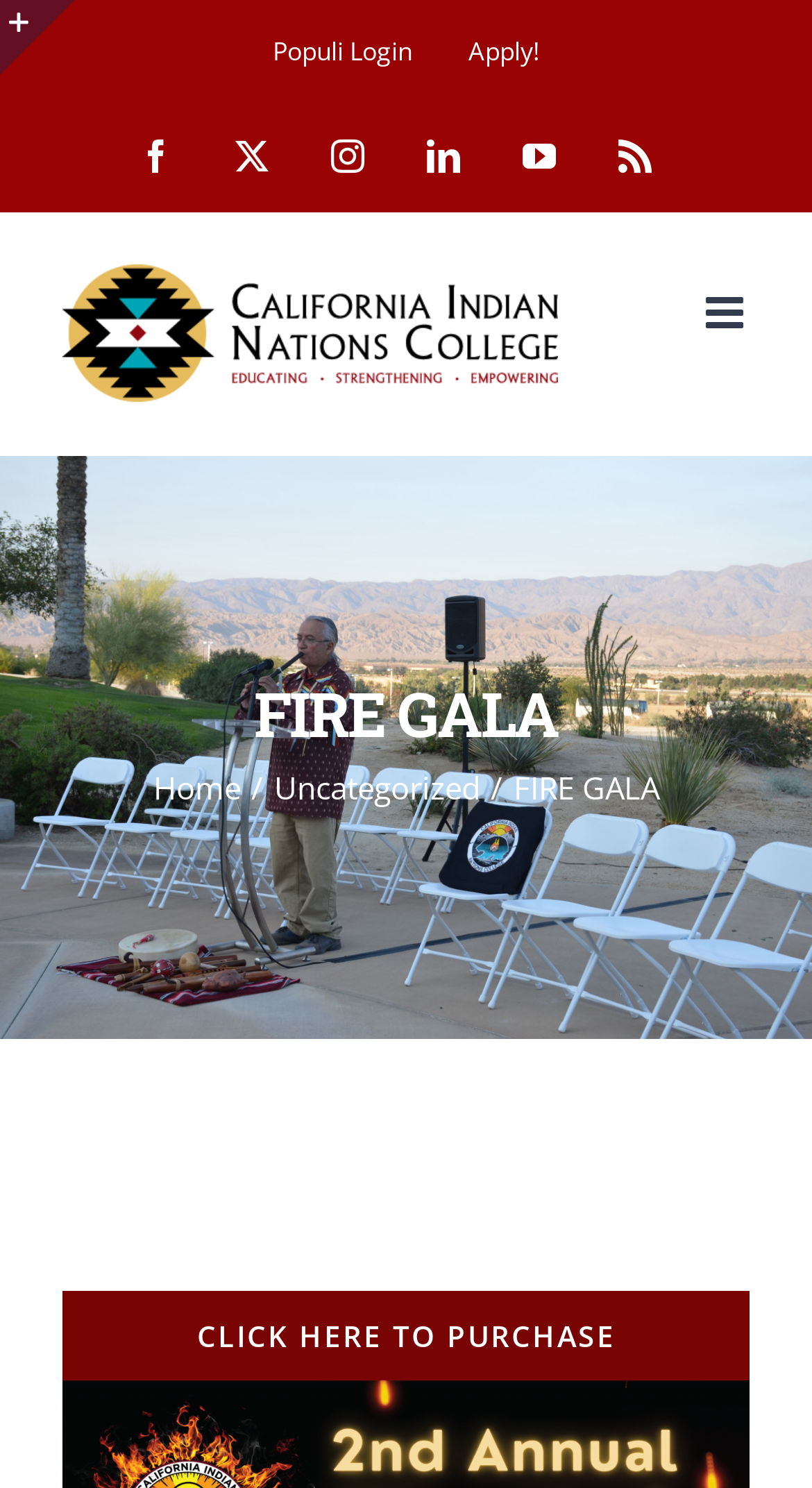What is the location of the event? Please answer the question using a single word or phrase based on the image.

Agua Caliente Rancho Mirage